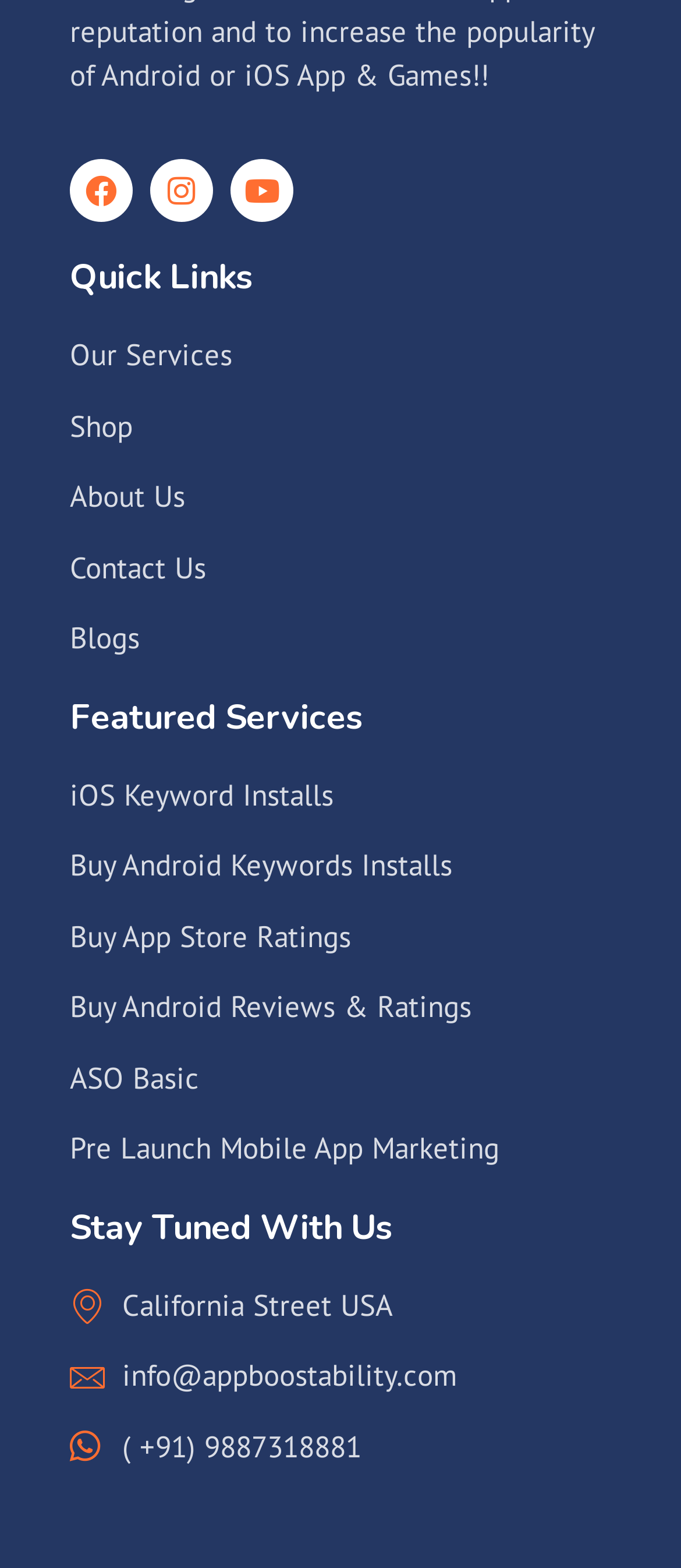Answer the question below using just one word or a short phrase: 
What is the contact email address?

info@appboostability.com